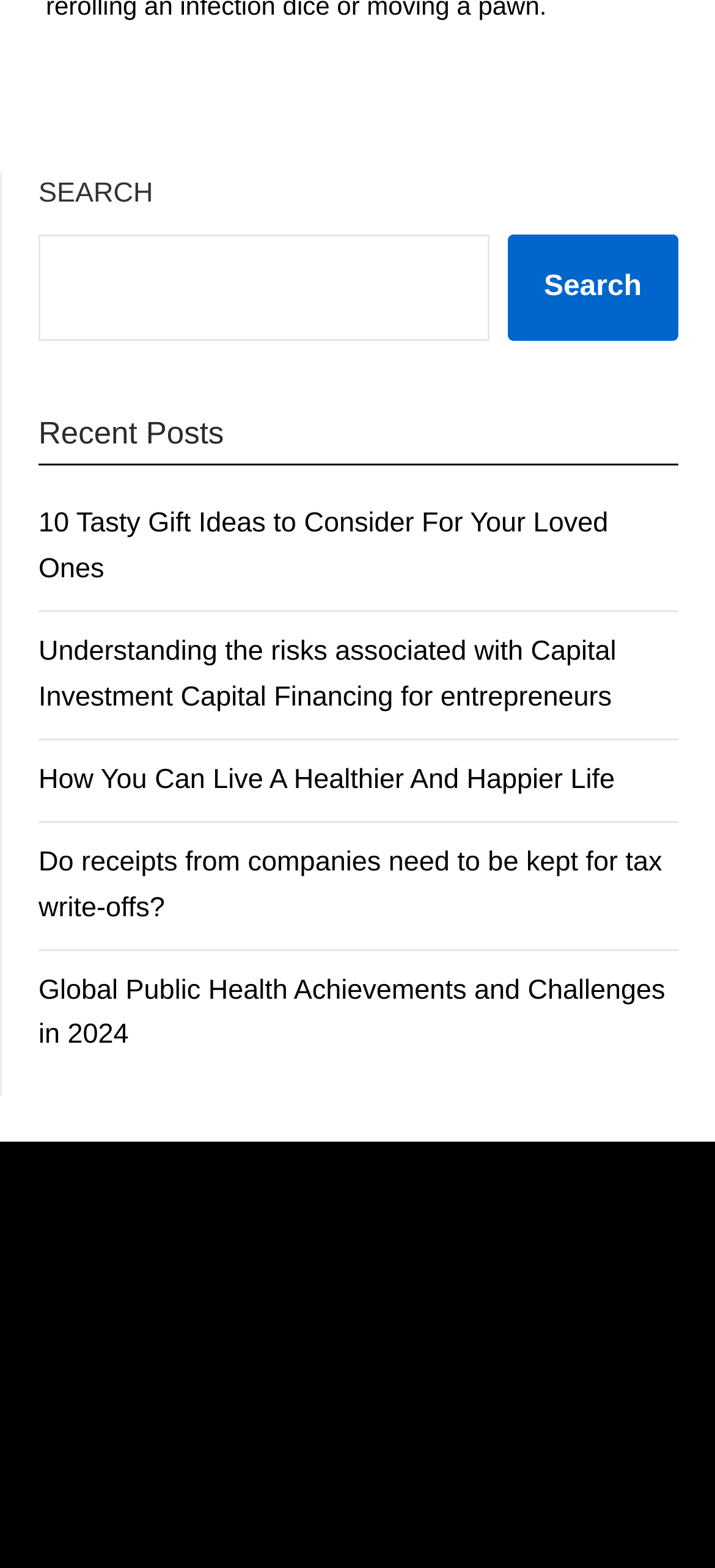Respond concisely with one word or phrase to the following query:
What is the topic of the first recent post?

Gift ideas